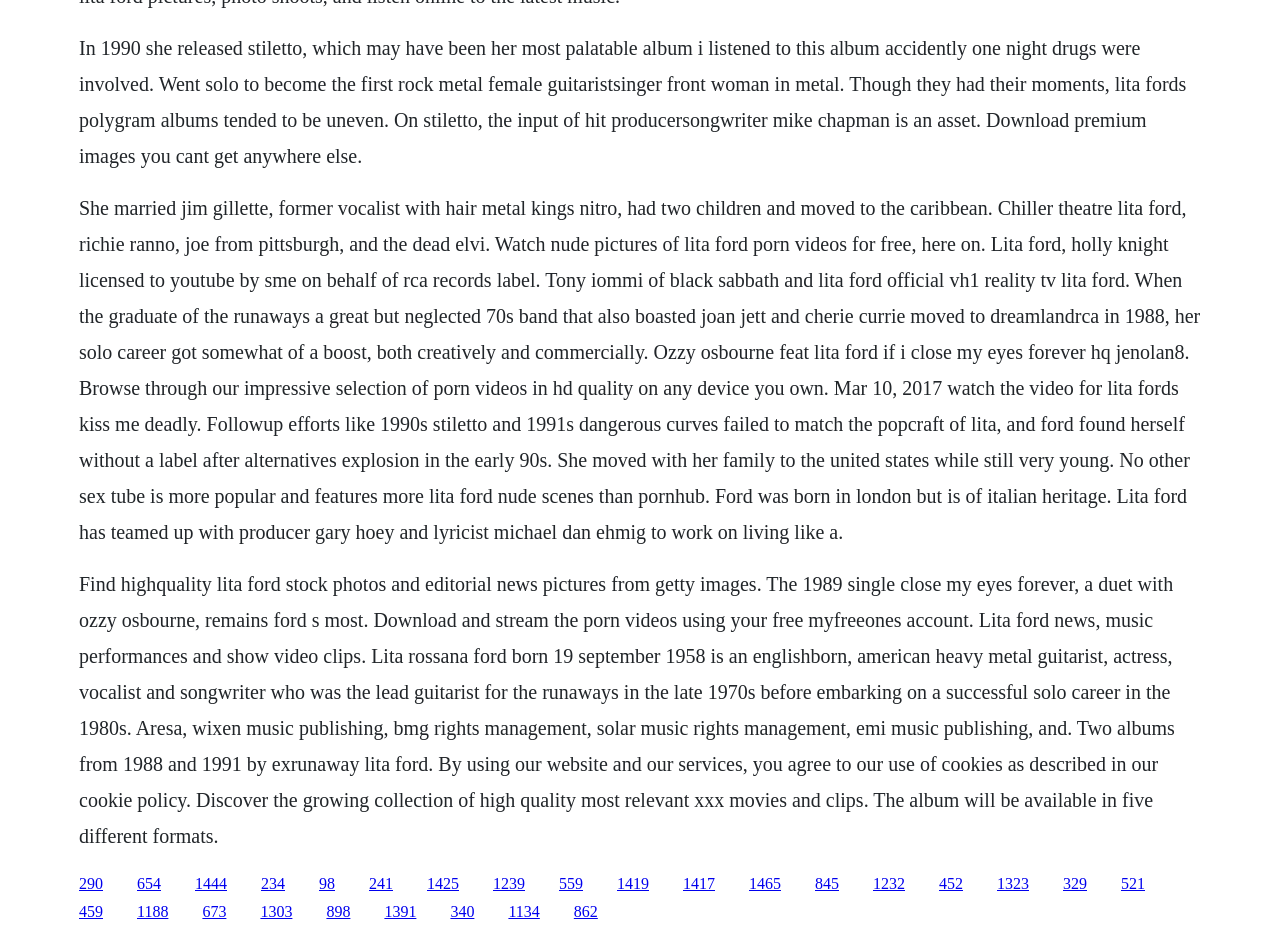Pinpoint the bounding box coordinates of the element that must be clicked to accomplish the following instruction: "Click on the 'About me' link". The coordinates should be in the format of four float numbers between 0 and 1, i.e., [left, top, right, bottom].

None